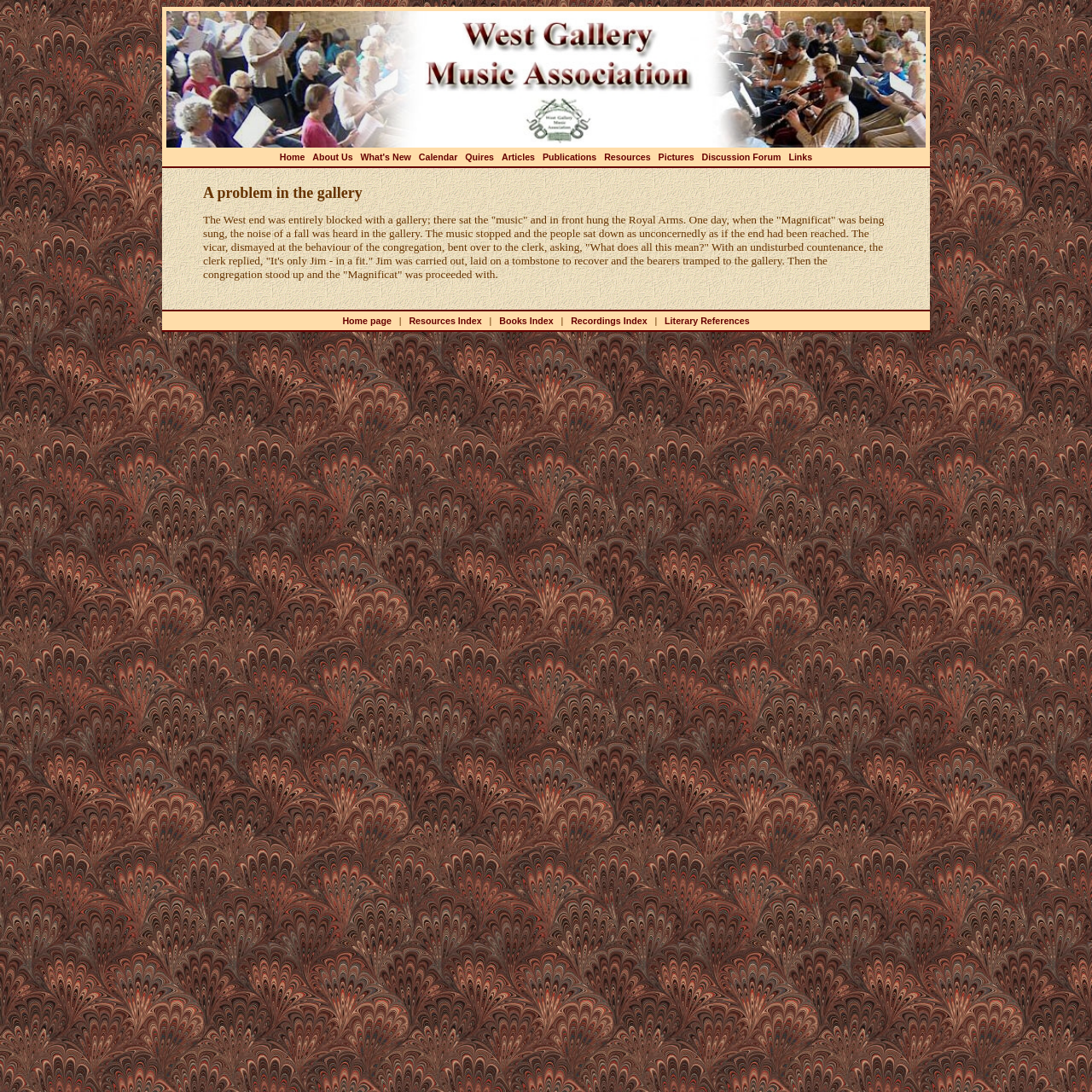Based on the provided description, "Home page", find the bounding box of the corresponding UI element in the screenshot.

[0.314, 0.289, 0.358, 0.298]